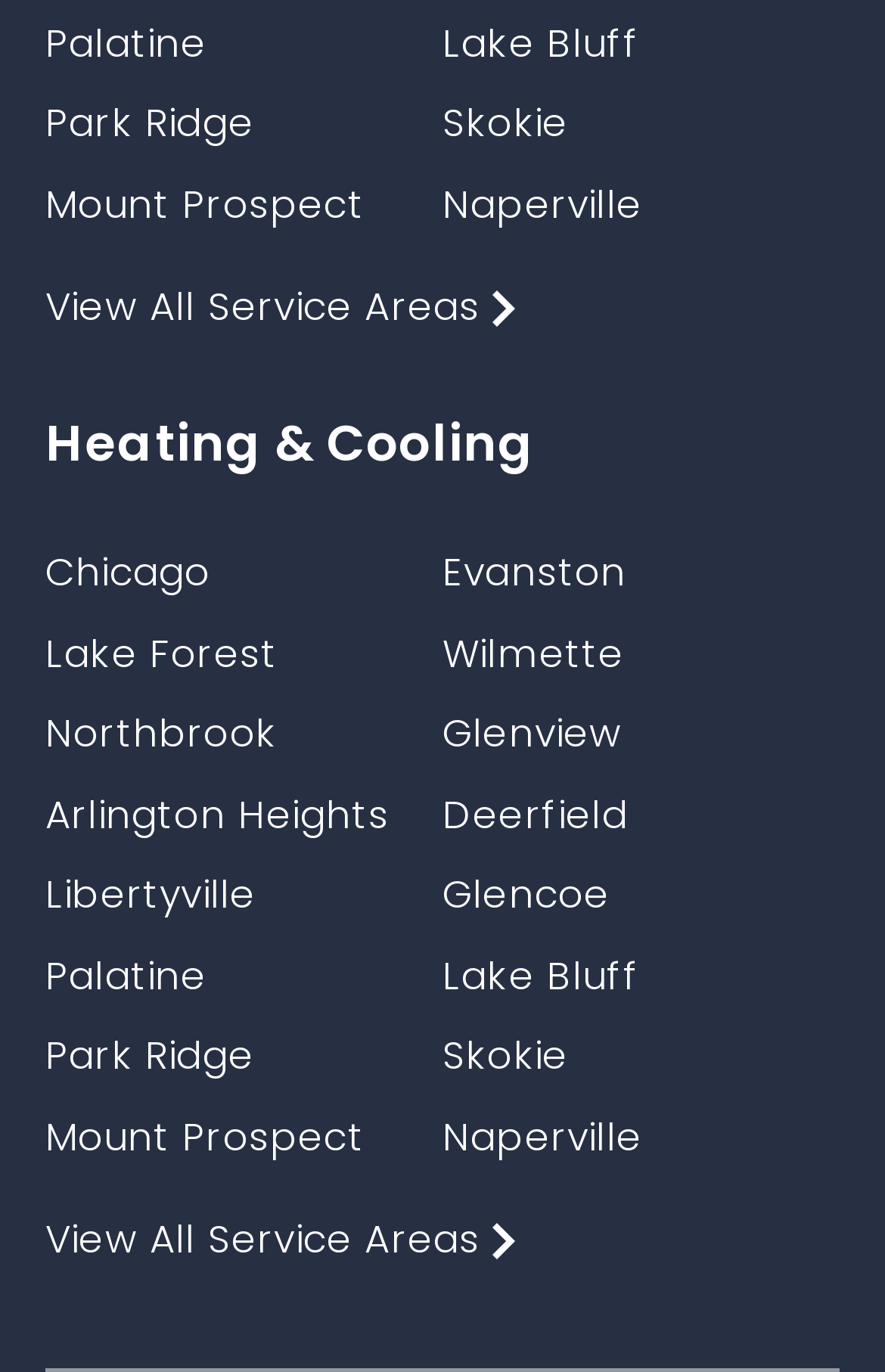Identify the bounding box coordinates for the region of the element that should be clicked to carry out the instruction: "Click on View All Service Areas". The bounding box coordinates should be four float numbers between 0 and 1, i.e., [left, top, right, bottom].

[0.051, 0.204, 0.949, 0.251]